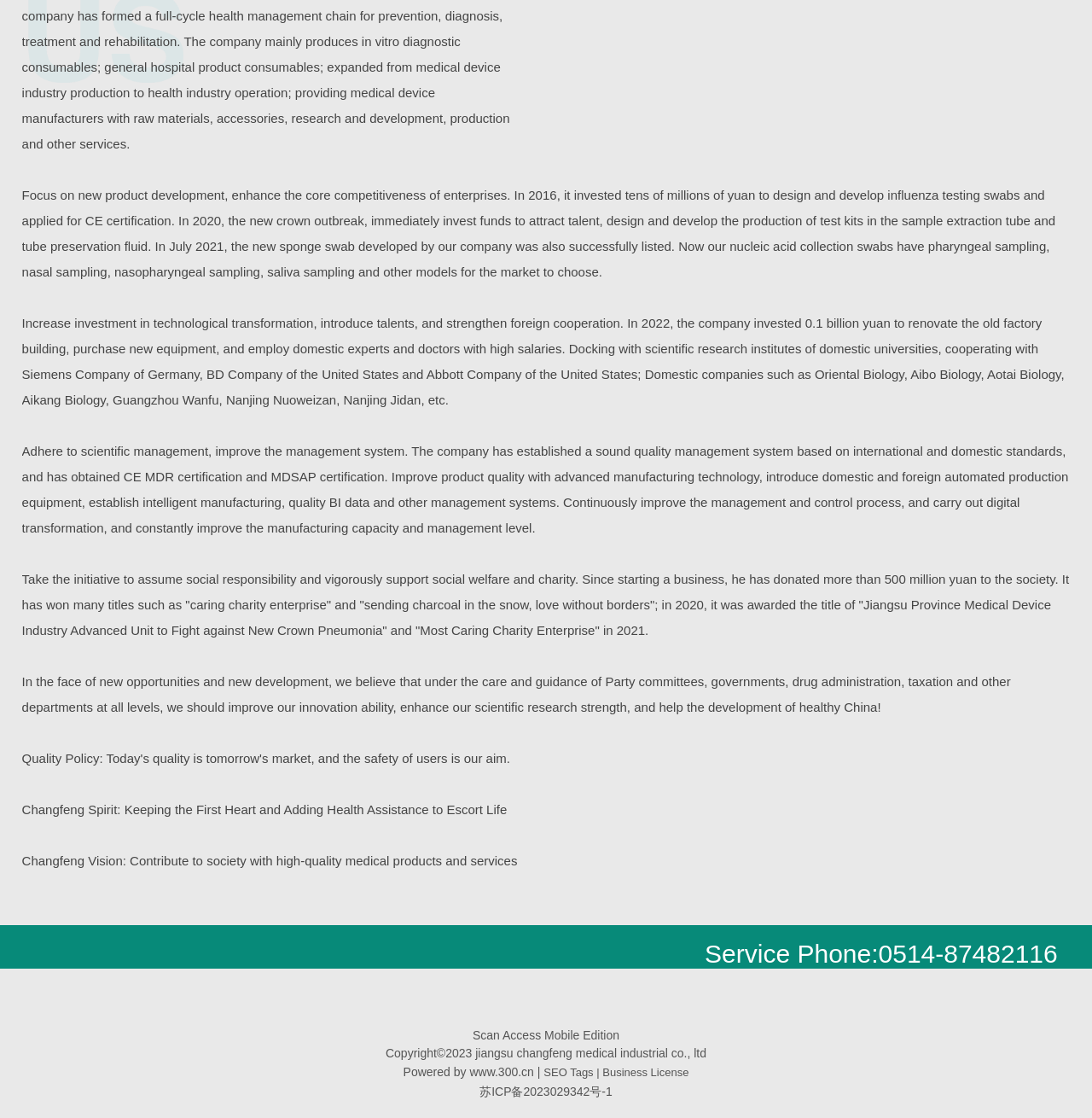Provide the bounding box coordinates of the HTML element described by the text: "苏ICP备2023029342号-1". The coordinates should be in the format [left, top, right, bottom] with values between 0 and 1.

[0.254, 0.968, 0.746, 0.985]